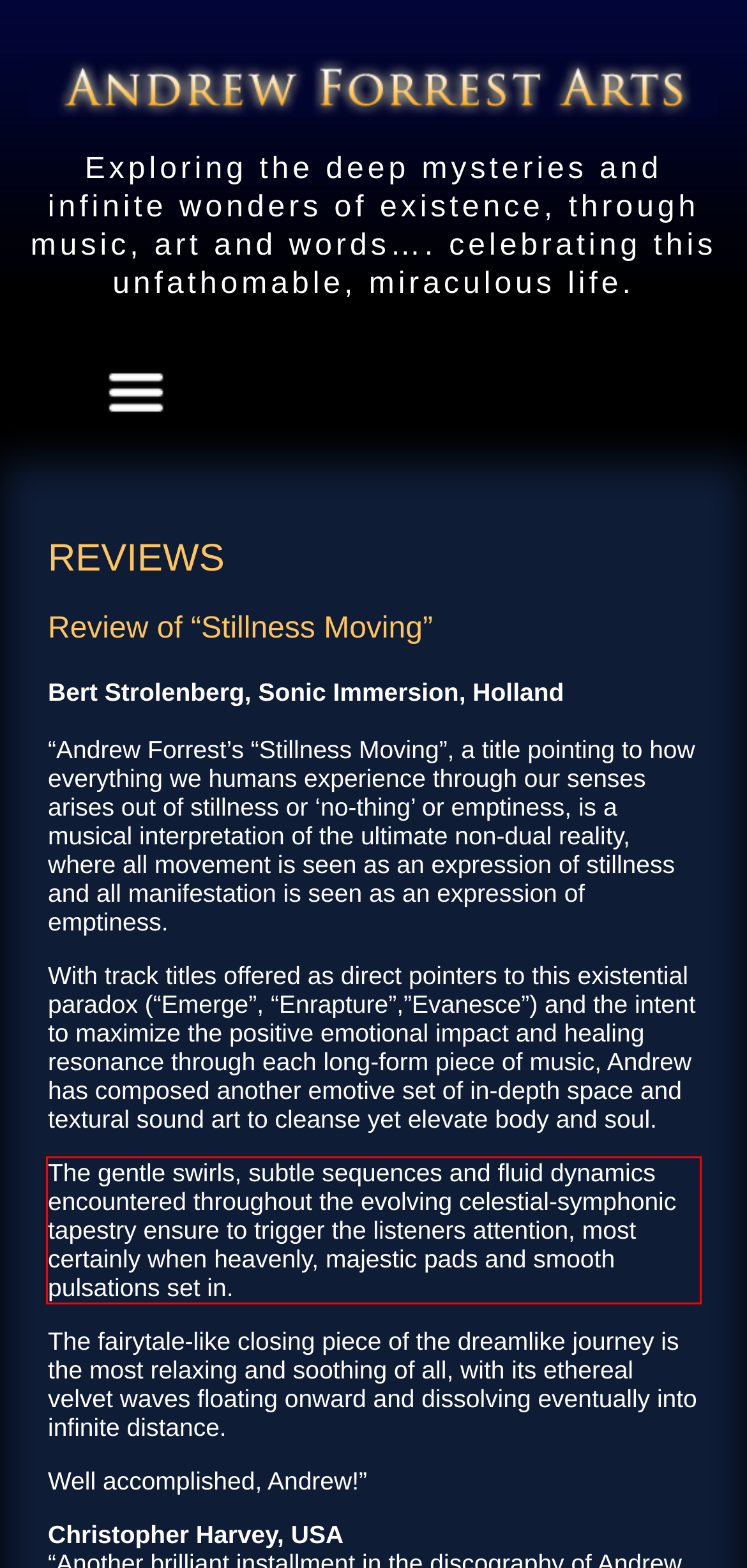You are provided with a webpage screenshot that includes a red rectangle bounding box. Extract the text content from within the bounding box using OCR.

The gentle swirls, subtle sequences and fluid dynamics encountered throughout the evolving celestial-symphonic tapestry ensure to trigger the listeners attention, most certainly when heavenly, majestic pads and smooth pulsations set in.